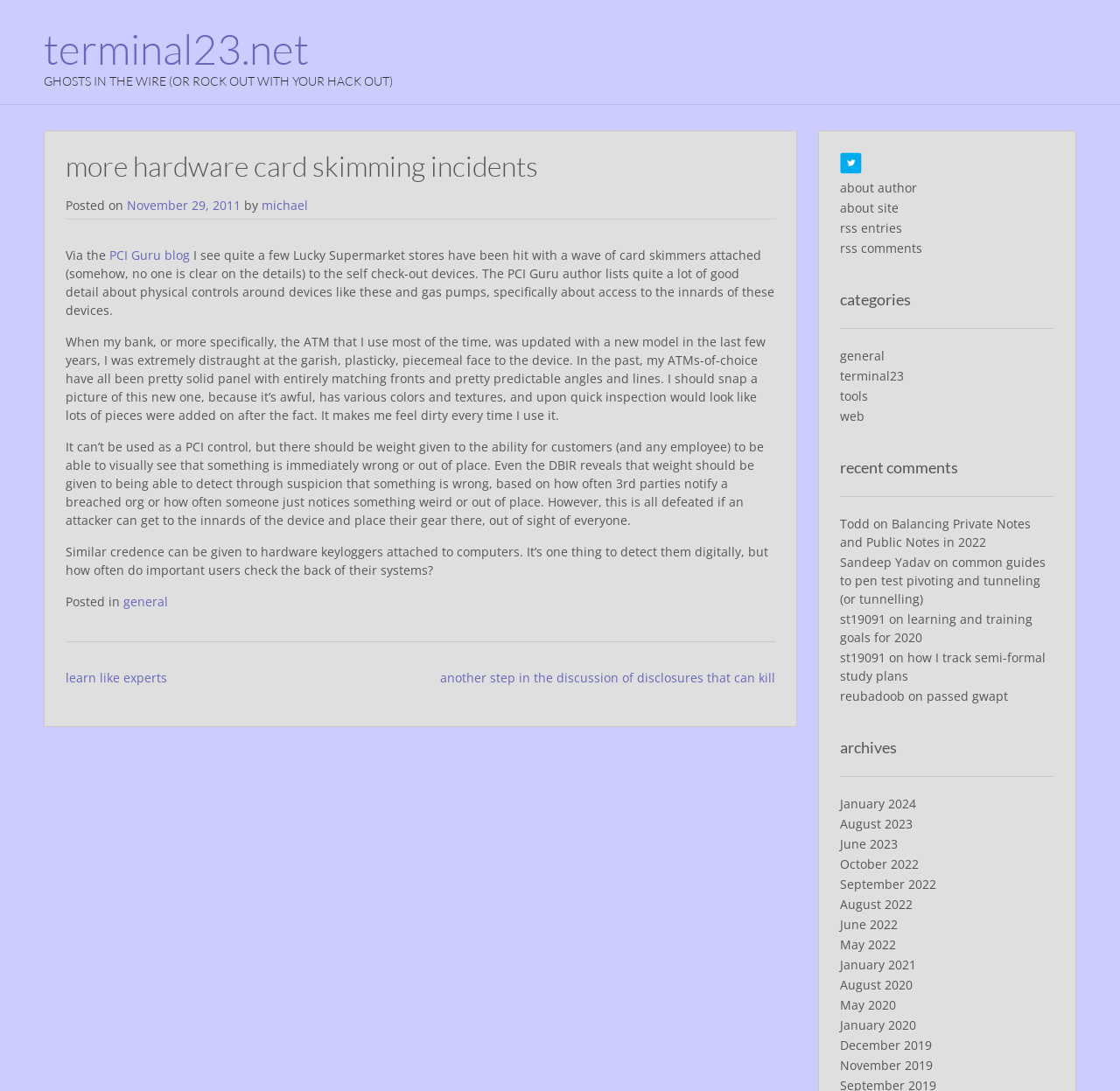Determine the coordinates of the bounding box that should be clicked to complete the instruction: "follow the author on Twitter". The coordinates should be represented by four float numbers between 0 and 1: [left, top, right, bottom].

[0.75, 0.148, 0.77, 0.163]